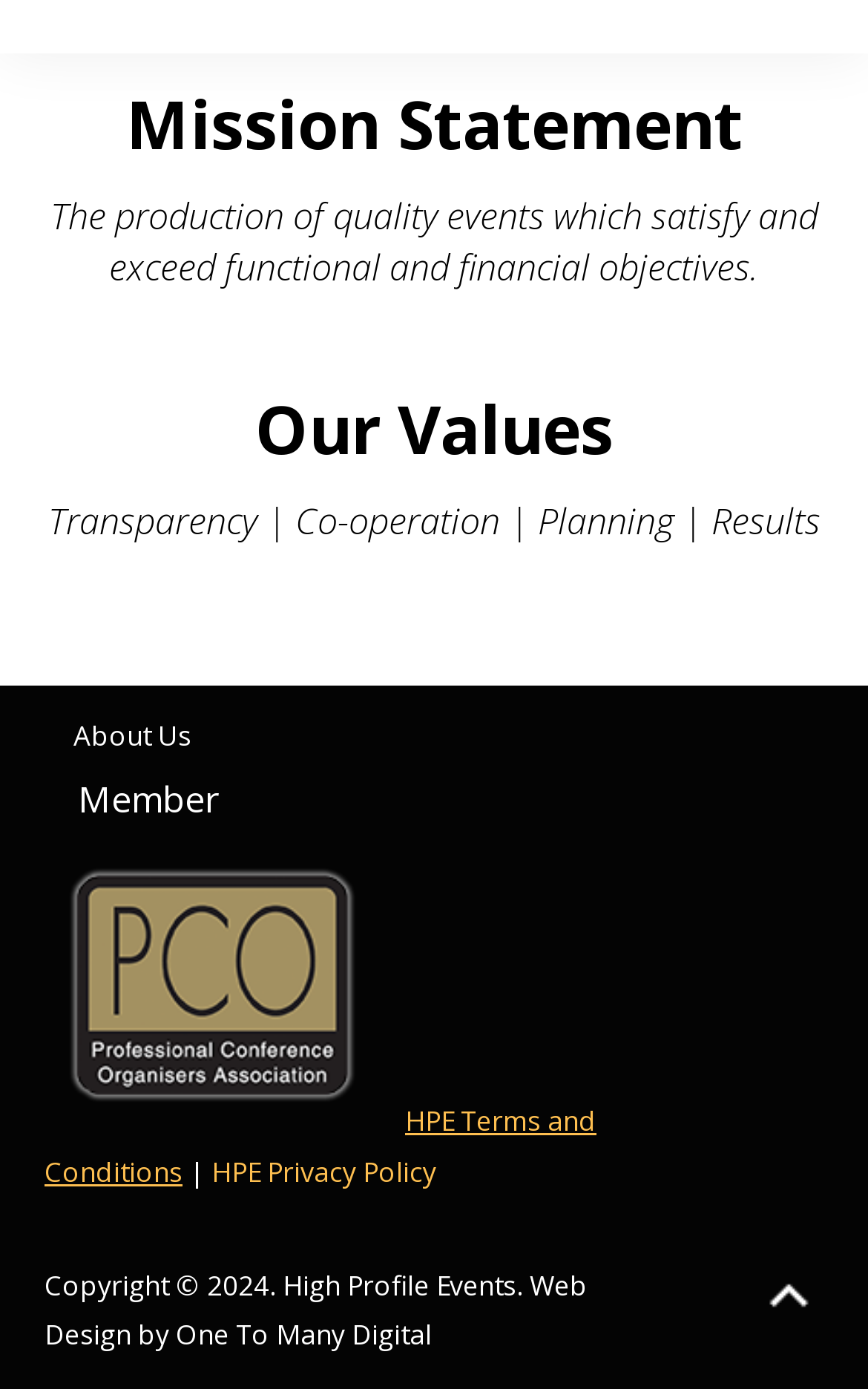What values does this organization uphold?
Kindly offer a comprehensive and detailed response to the question.

I found a heading element with the text 'Our Values' and a static text element with the text 'Transparency | Co-operation | Planning | Results'. Therefore, this organization upholds the values of transparency, co-operation, planning, and results.